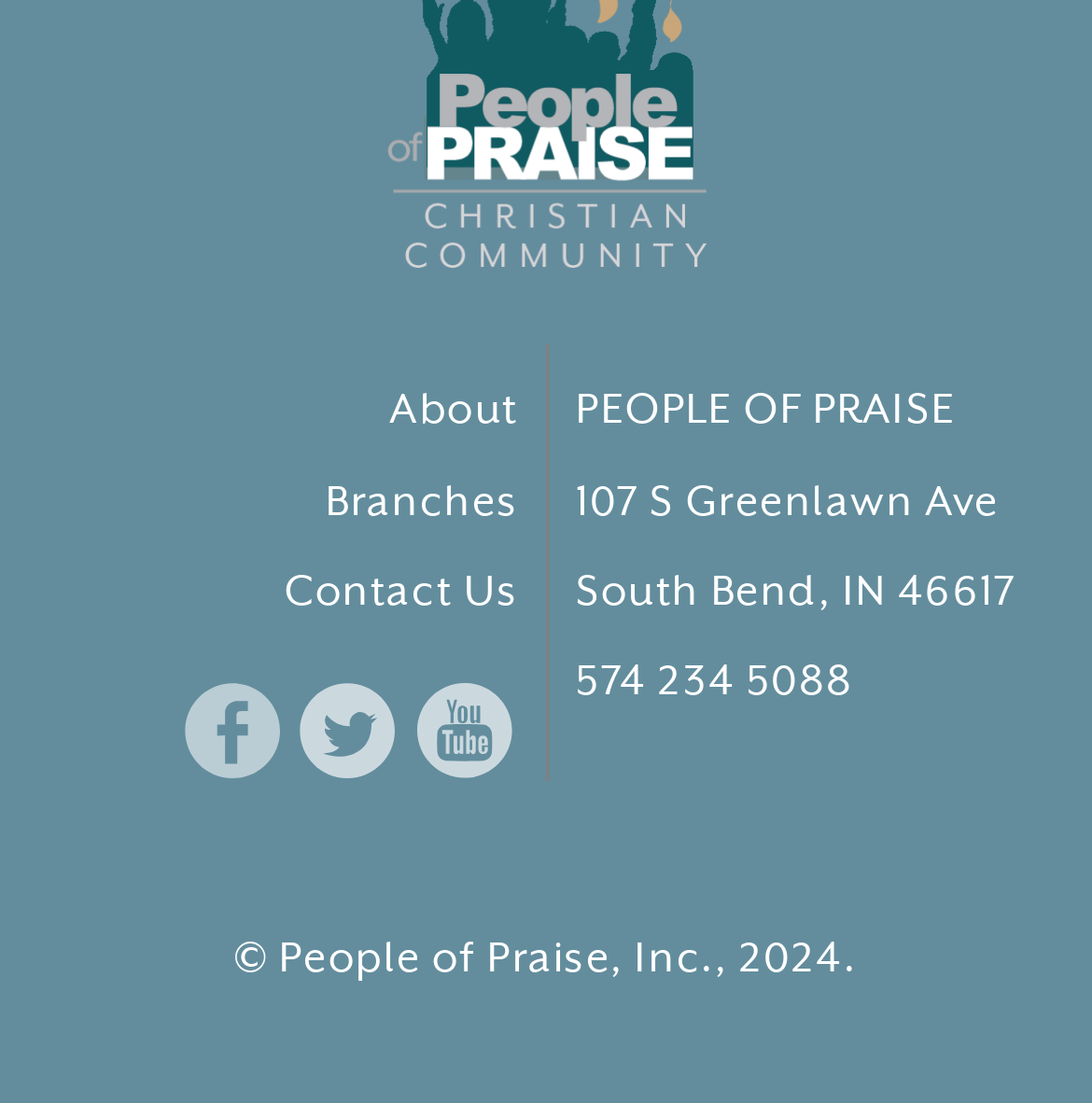What year is the copyright of the webpage? Please answer the question using a single word or phrase based on the image.

2024